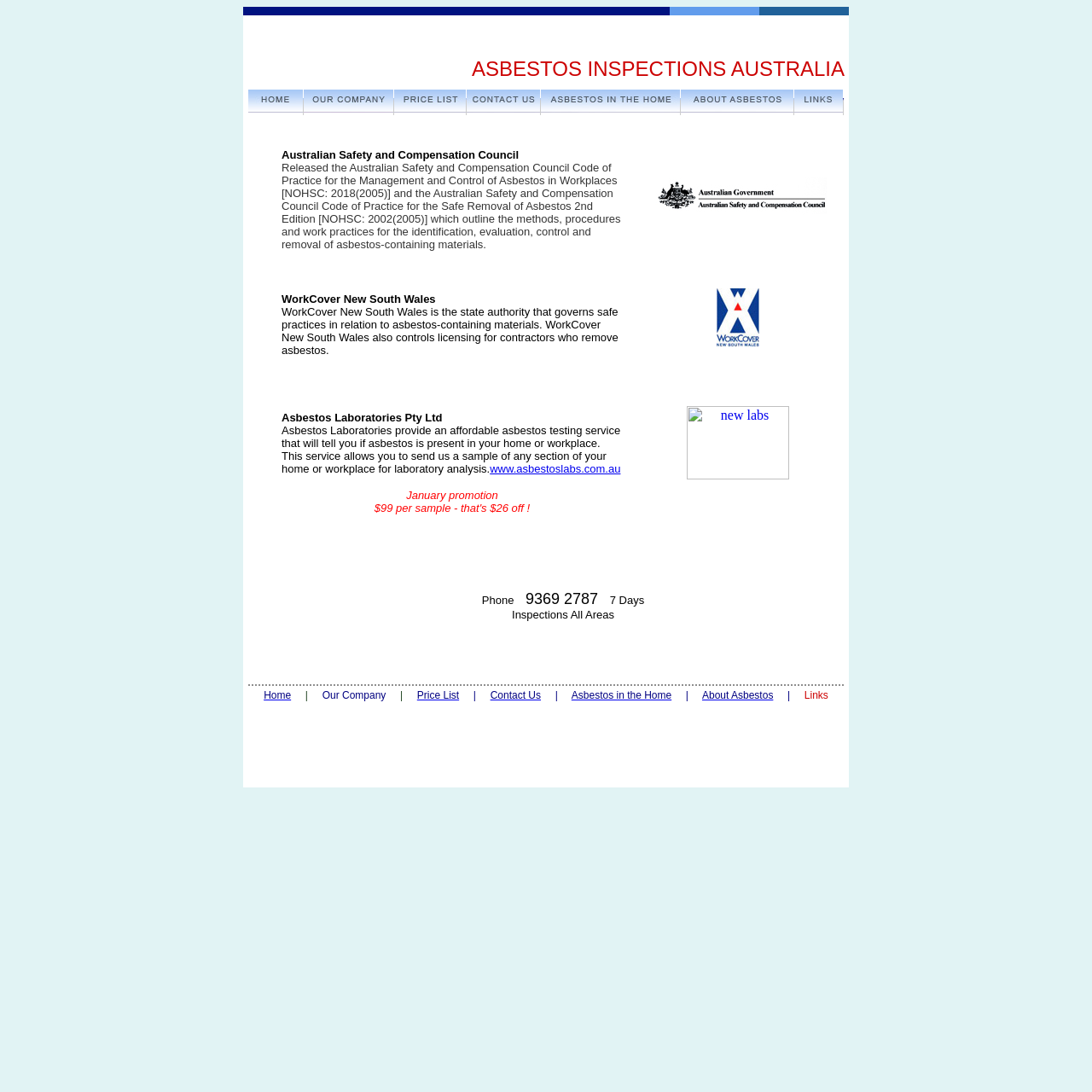Analyze the image and provide a detailed answer to the question: What is the phone number for inspections?

The phone number can be found in the seventh layout table, in the second layout table cell, which contains the text 'Phone  9369 2787'.